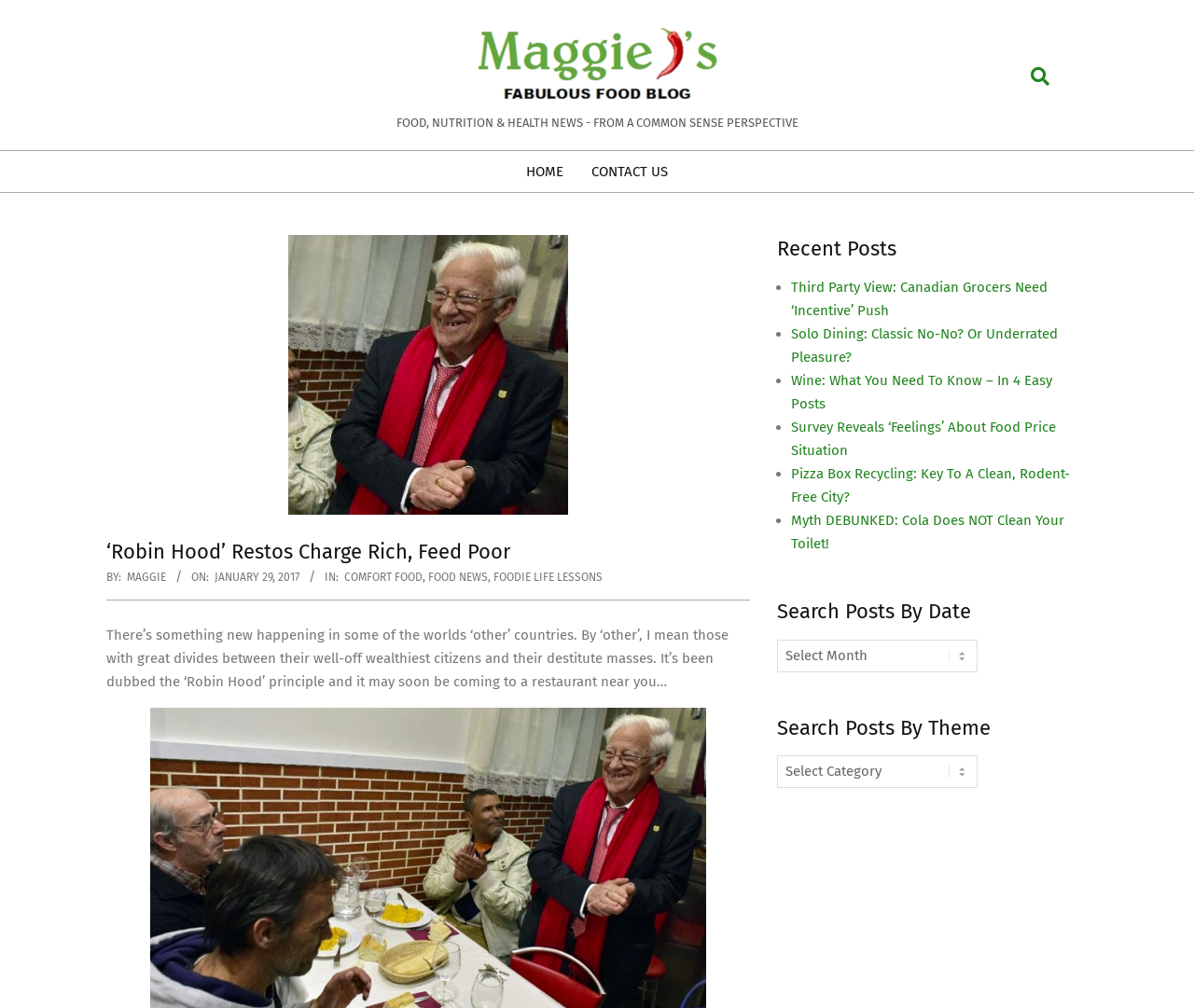Identify and extract the heading text of the webpage.

‘Robin Hood’ Restos Charge Rich, Feed Poor